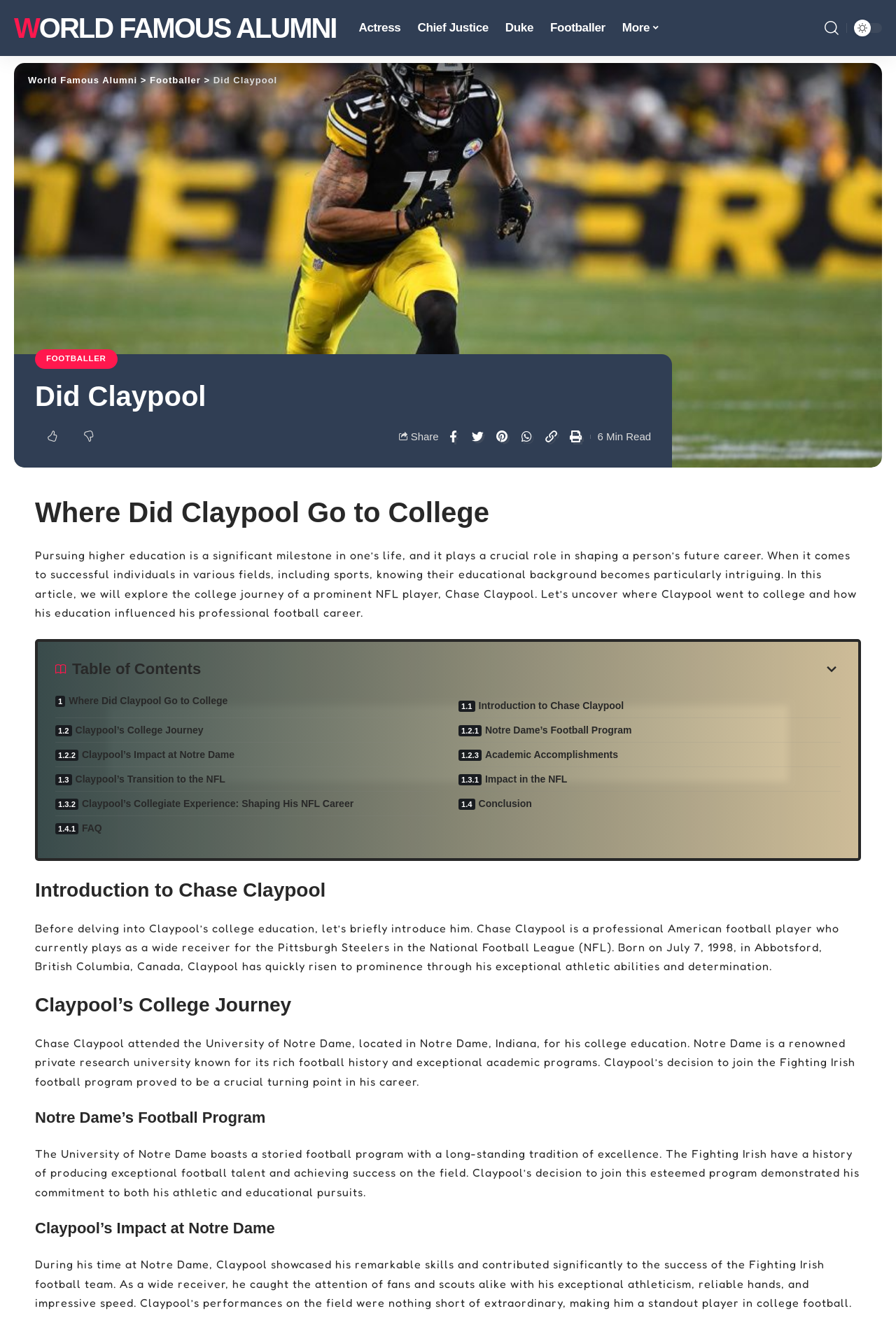Give a detailed account of the webpage.

This webpage is about Chase Claypool's journey from the University of Notre Dame's football fields to becoming an NFL sensation with the Pittsburgh Steelers. At the top of the page, there is a navigation menu with links to different categories, including "Actress", "Chief Justice", "Duke", "Footballer", and "More". Below the navigation menu, there is a header section with a link to "World Famous Alumni" and a search bar at the top right corner.

The main content of the page is divided into sections, each with a heading and a brief description. The first section is an introduction to Chase Claypool, which includes a brief overview of his life and career. Below this section, there is an image with a caption "Did Claypool". 

The next section is about Claypool's college journey, where he attended the University of Notre Dame. This section is further divided into subheadings, including "Notre Dame's Football Program", "Claypool's Impact at Notre Dame", and "Academic Accomplishments". Each subheading has a brief description of Claypool's experiences and achievements during his time at Notre Dame.

The webpage also includes a table of contents with links to different sections of the article, including "Where Did Claypool Go to College", "Introduction to Chase Claypool", "Claypool's College Journey", and "Conclusion". At the bottom of the page, there is a link to "back to top" and a section with social media sharing links.

Throughout the page, there are several links to other articles or categories, including "WORLD FAMOUS ALUMNI", "FOOTBALLER", and "More". The page also includes several headings and subheadings, which provide a clear structure and organization to the content.